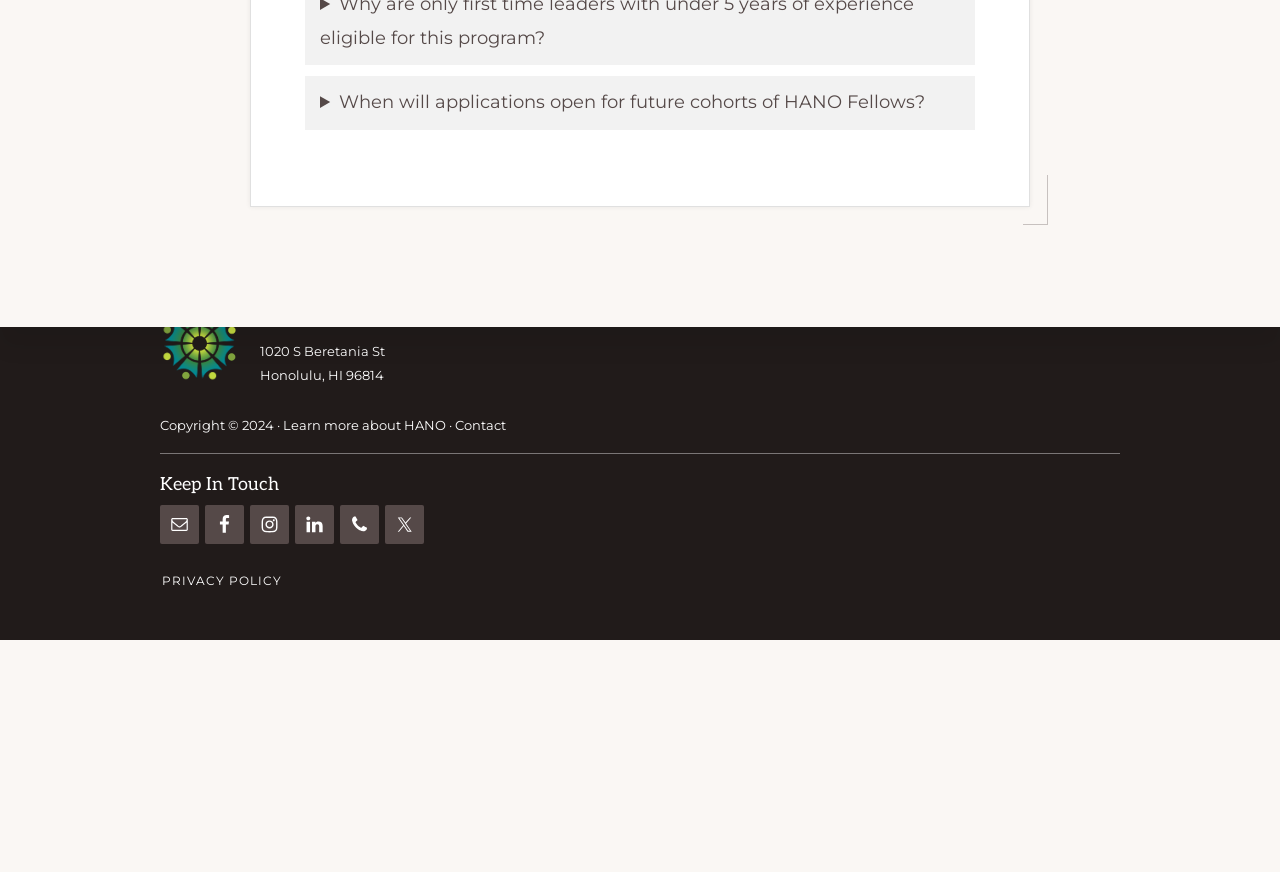Given the webpage screenshot, identify the bounding box of the UI element that matches this description: "Learn more about HANO".

[0.221, 0.478, 0.348, 0.499]